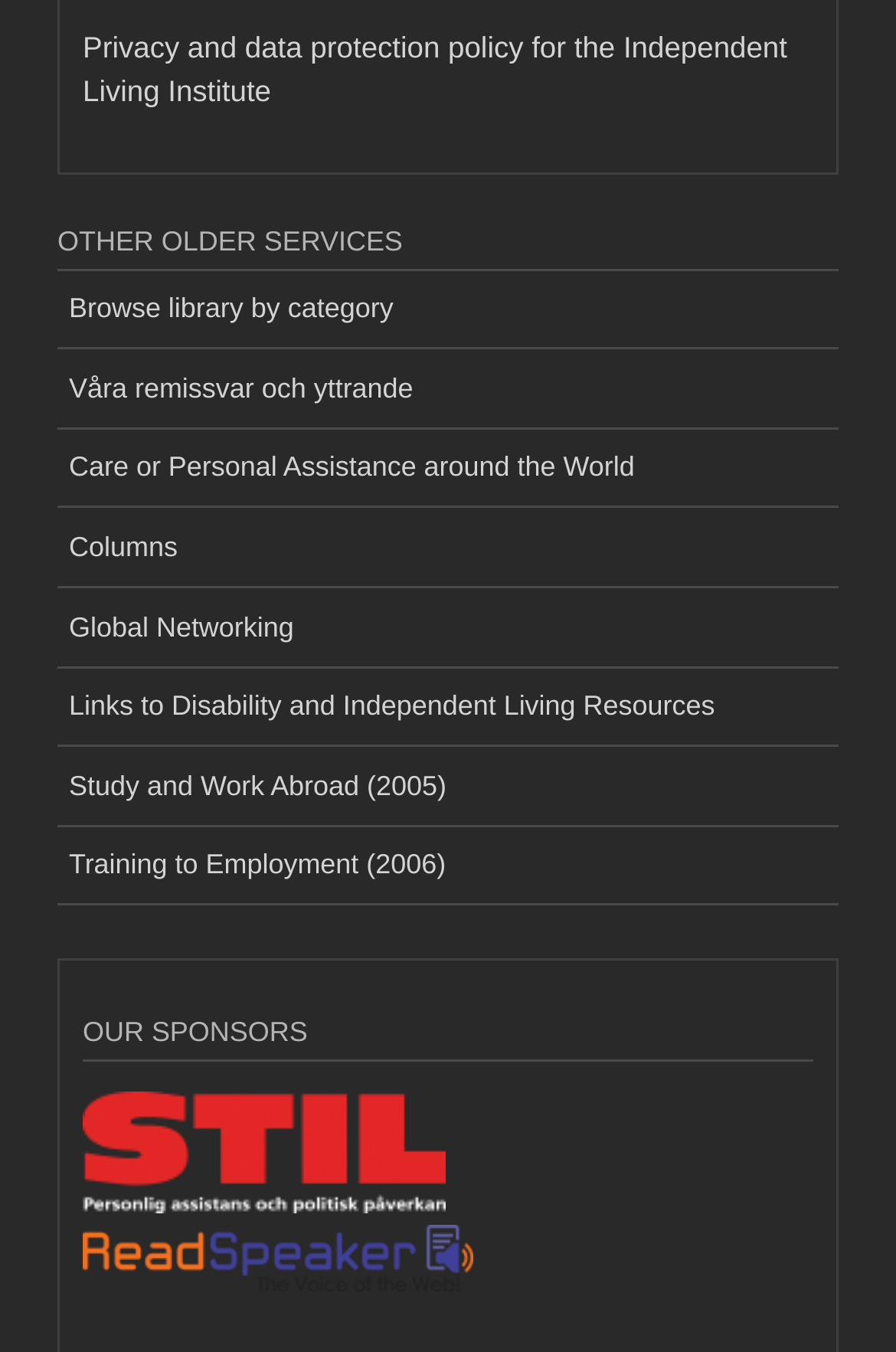Locate the bounding box coordinates of the clickable region to complete the following instruction: "View columns."

[0.064, 0.376, 0.936, 0.435]